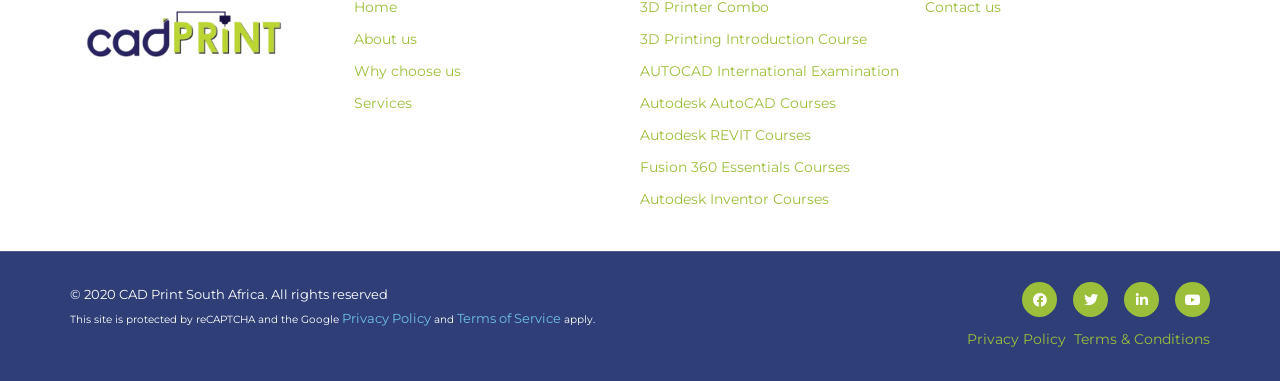Find the bounding box coordinates of the clickable area that will achieve the following instruction: "Read Terms of Service".

[0.357, 0.814, 0.438, 0.856]